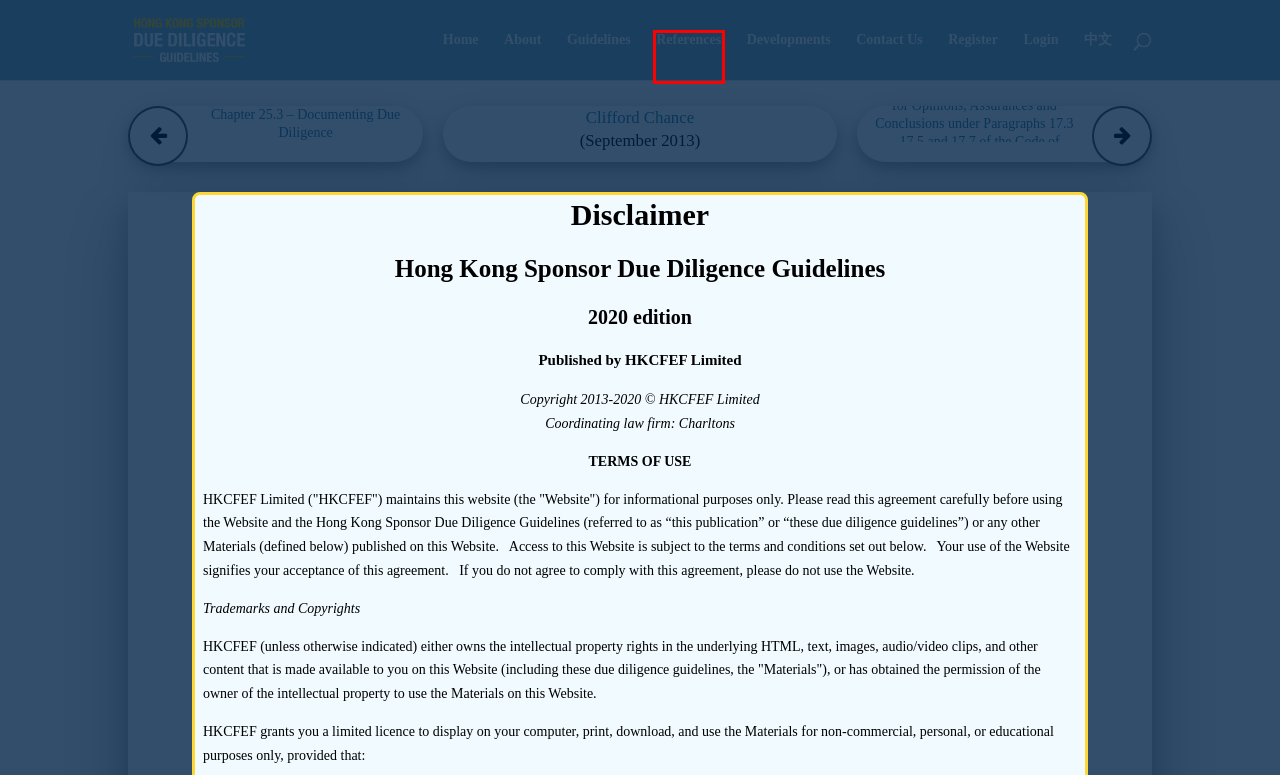You are provided with a screenshot of a webpage containing a red rectangle bounding box. Identify the webpage description that best matches the new webpage after the element in the bounding box is clicked. Here are the potential descriptions:
A. Registration Form ‹ Hong Kong Sponsor Due Diligence Guidelines — WordPress
B. 25.3 - Documenting Due Diligence - Record Keeping - Hong Kong Sponsor Due Diligence Guidelines
C. References - Hong Kong Sponsor Due Diligence Guidelines
D. Hong Kong Sponsor Due Diligence Guidelines
E. Contact Us - Hong Kong Sponsor Due Diligence Guidelines
F. Clifford Chance | International Law Firm | Global Law Experts
G. 香港保薦人盡職審查指引 | HKCFEF Limited
H. Developments - Hong Kong Sponsor Due Diligence Guidelines

C